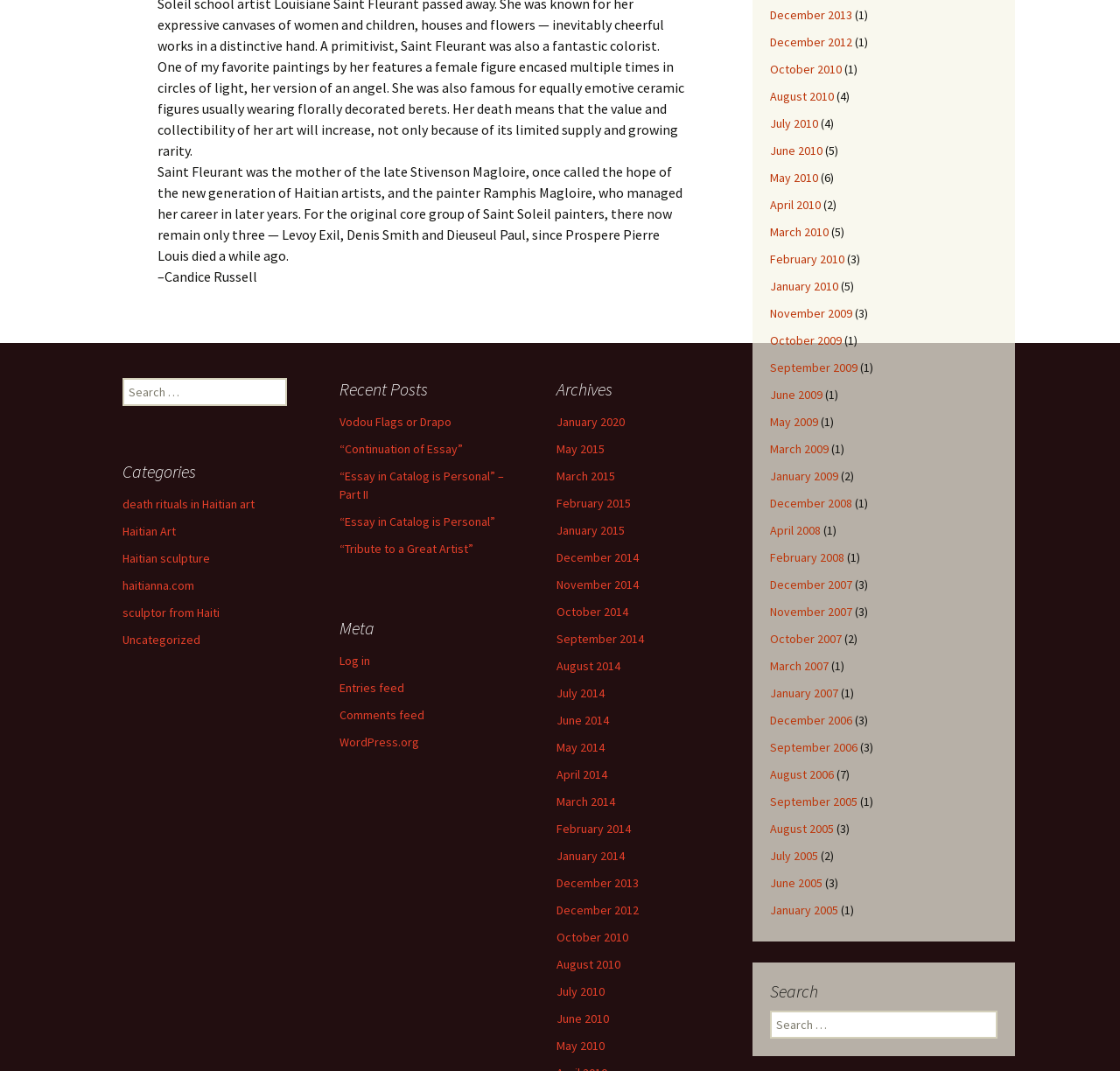Determine the bounding box coordinates for the clickable element to execute this instruction: "Go to archives". Provide the coordinates as four float numbers between 0 and 1, i.e., [left, top, right, bottom].

[0.497, 0.353, 0.644, 0.374]